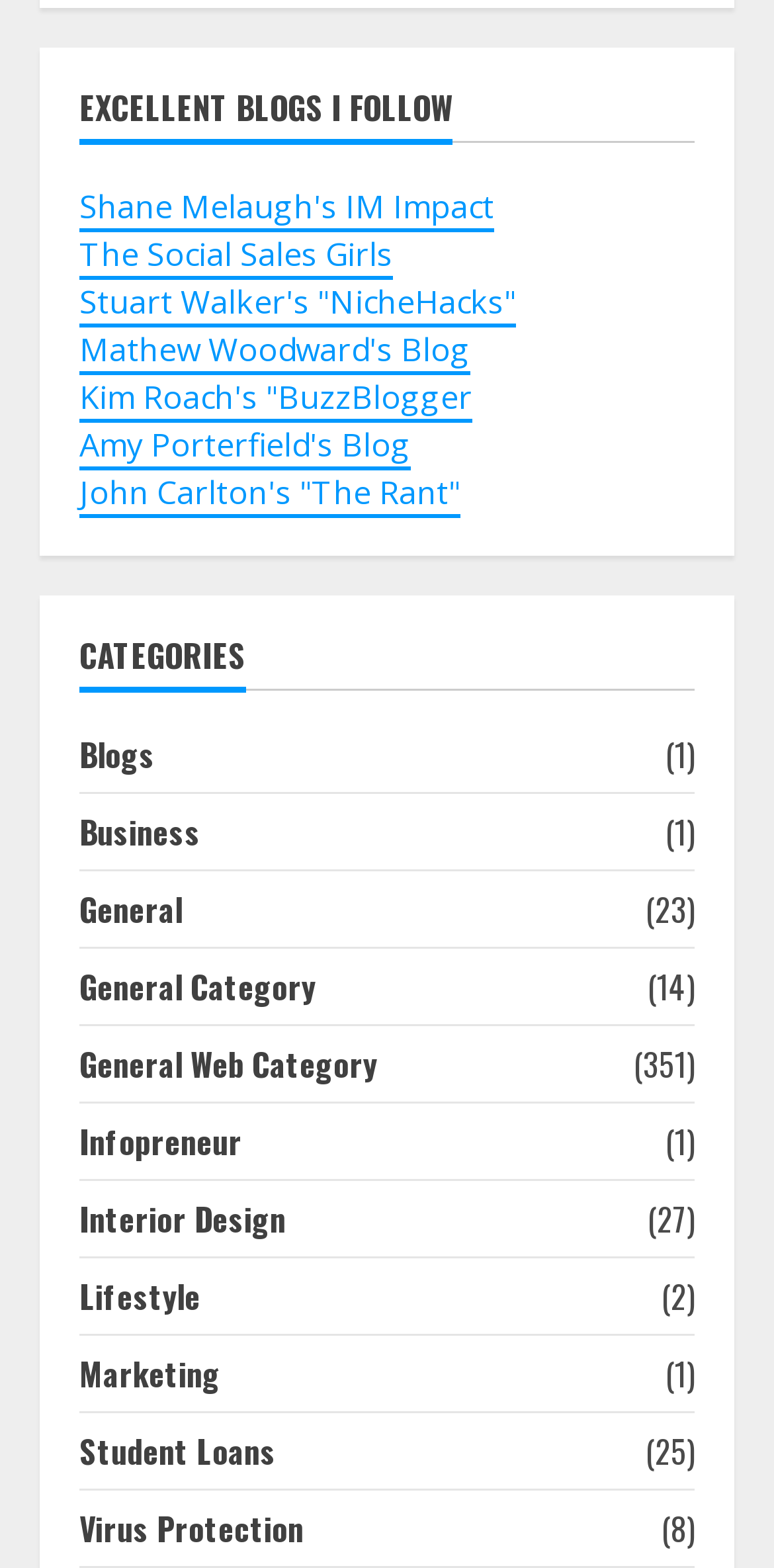Determine the coordinates of the bounding box that should be clicked to complete the instruction: "Click on 'Medicine' category". The coordinates should be represented by four float numbers between 0 and 1: [left, top, right, bottom].

None